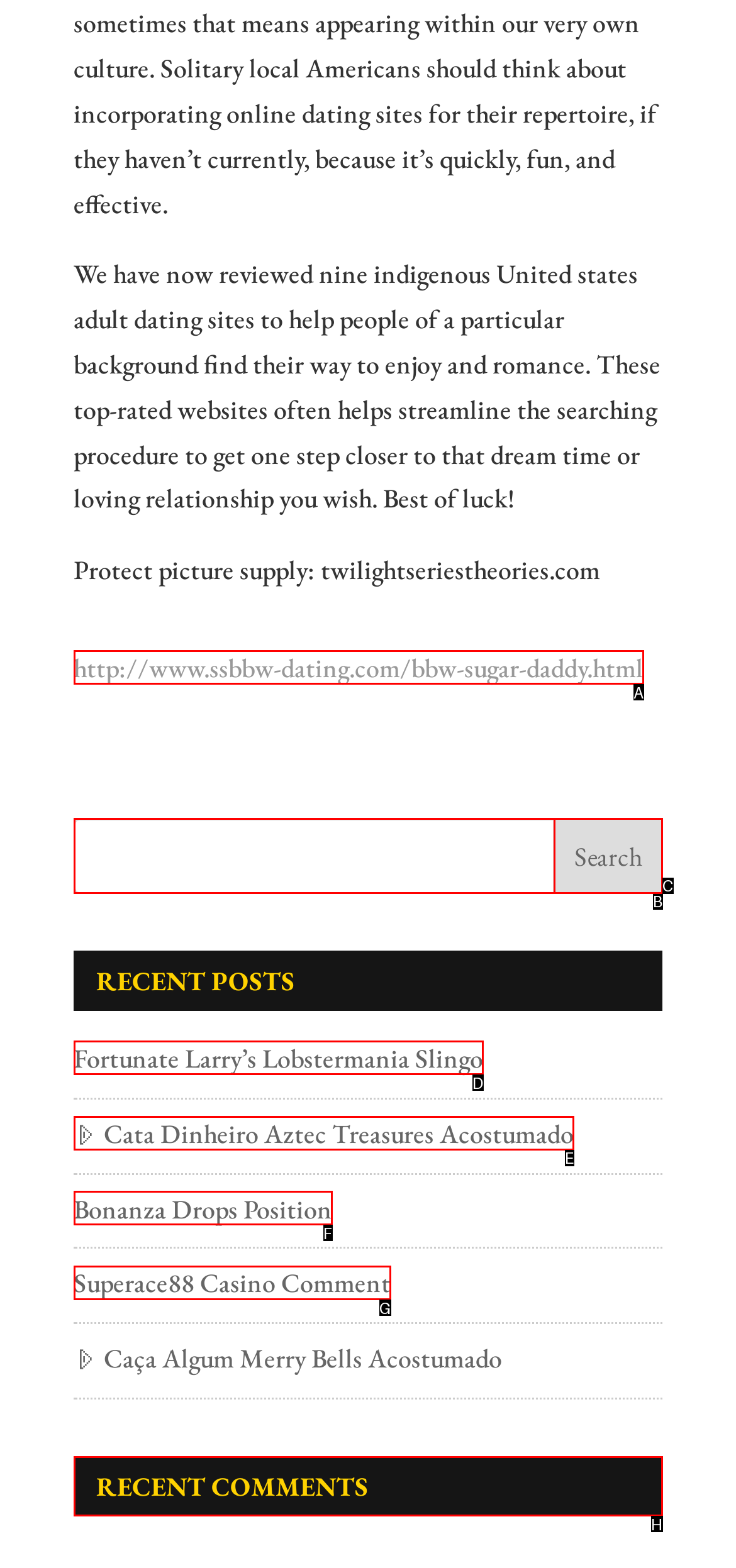To perform the task "Check the 'RECENT COMMENTS' section", which UI element's letter should you select? Provide the letter directly.

H